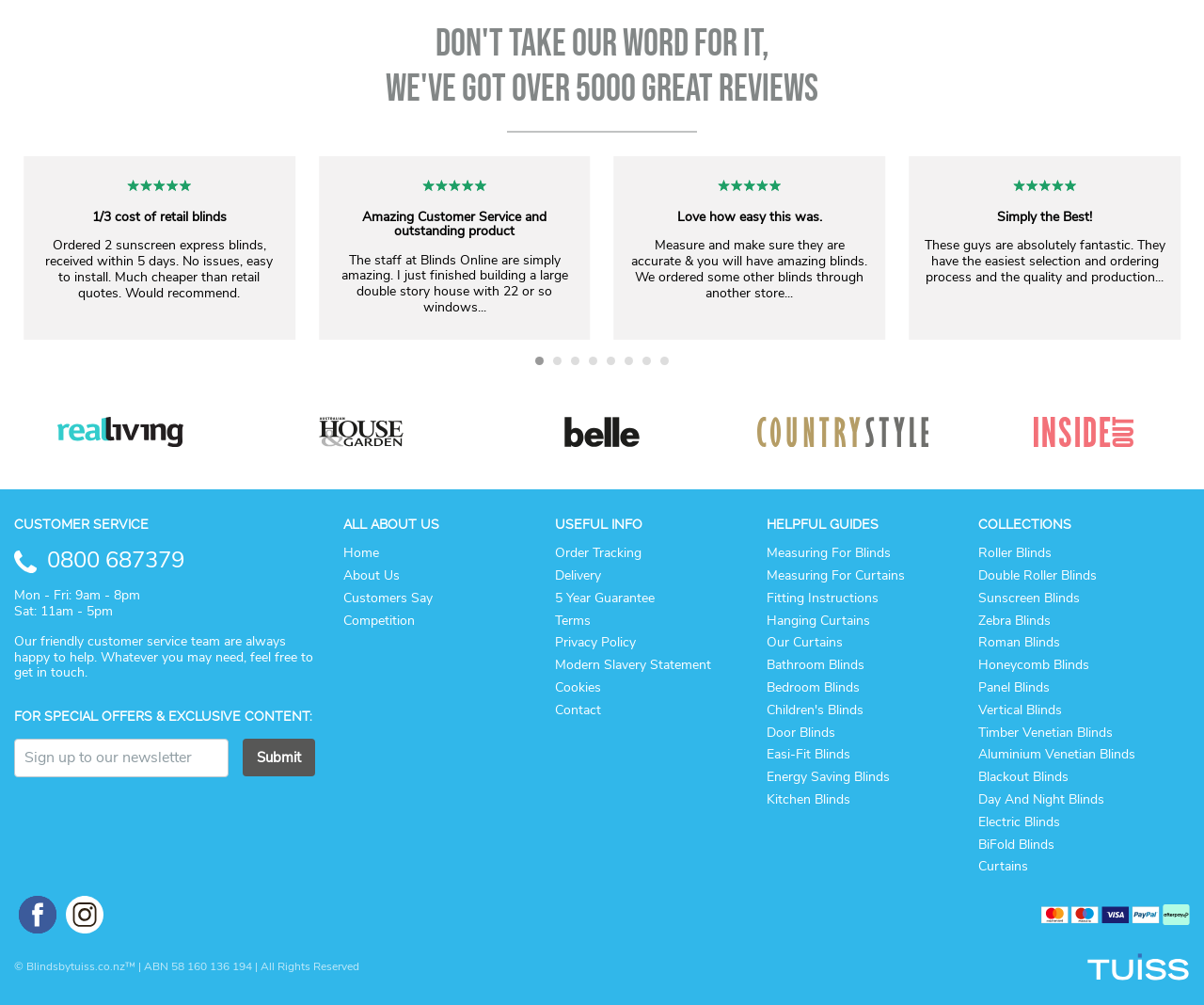Please find and report the bounding box coordinates of the element to click in order to perform the following action: "Submit your email to sign up for the newsletter". The coordinates should be expressed as four float numbers between 0 and 1, in the format [left, top, right, bottom].

[0.202, 0.735, 0.262, 0.773]